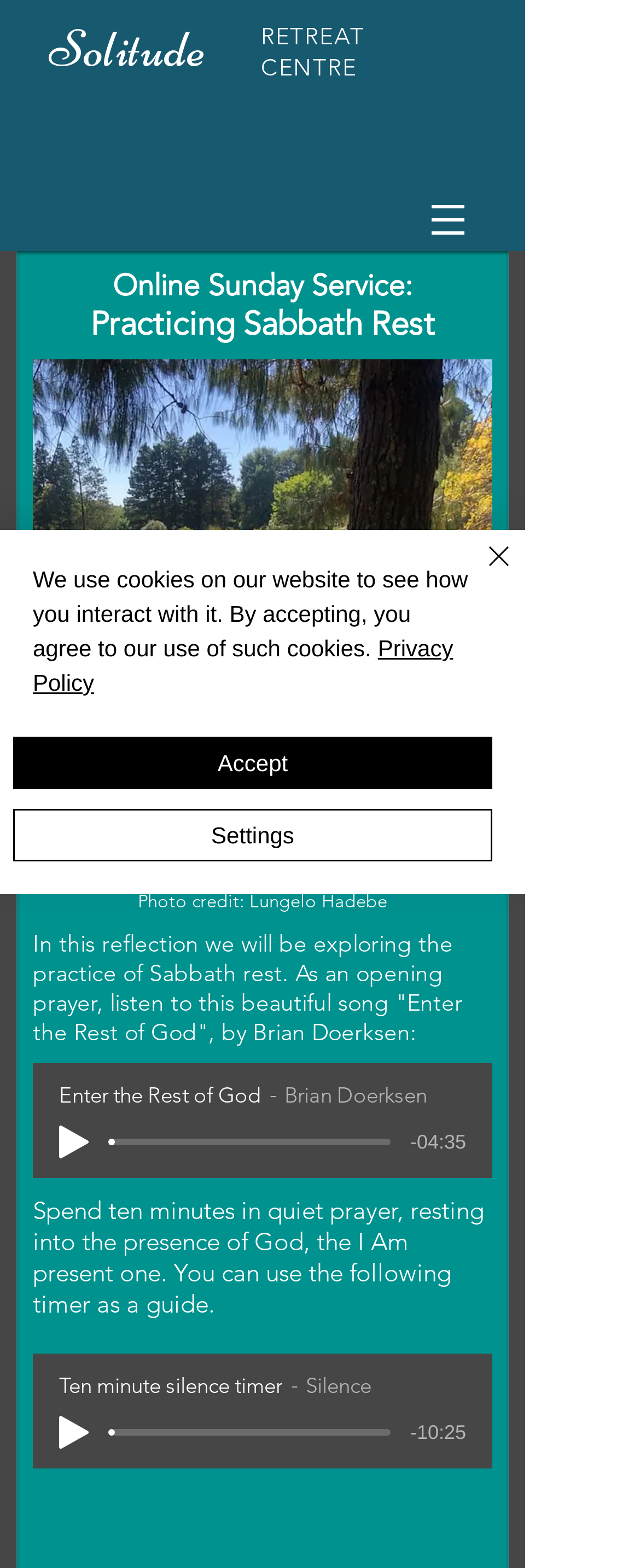What is the name of the retreat center?
Give a one-word or short phrase answer based on the image.

Solitude Retreat